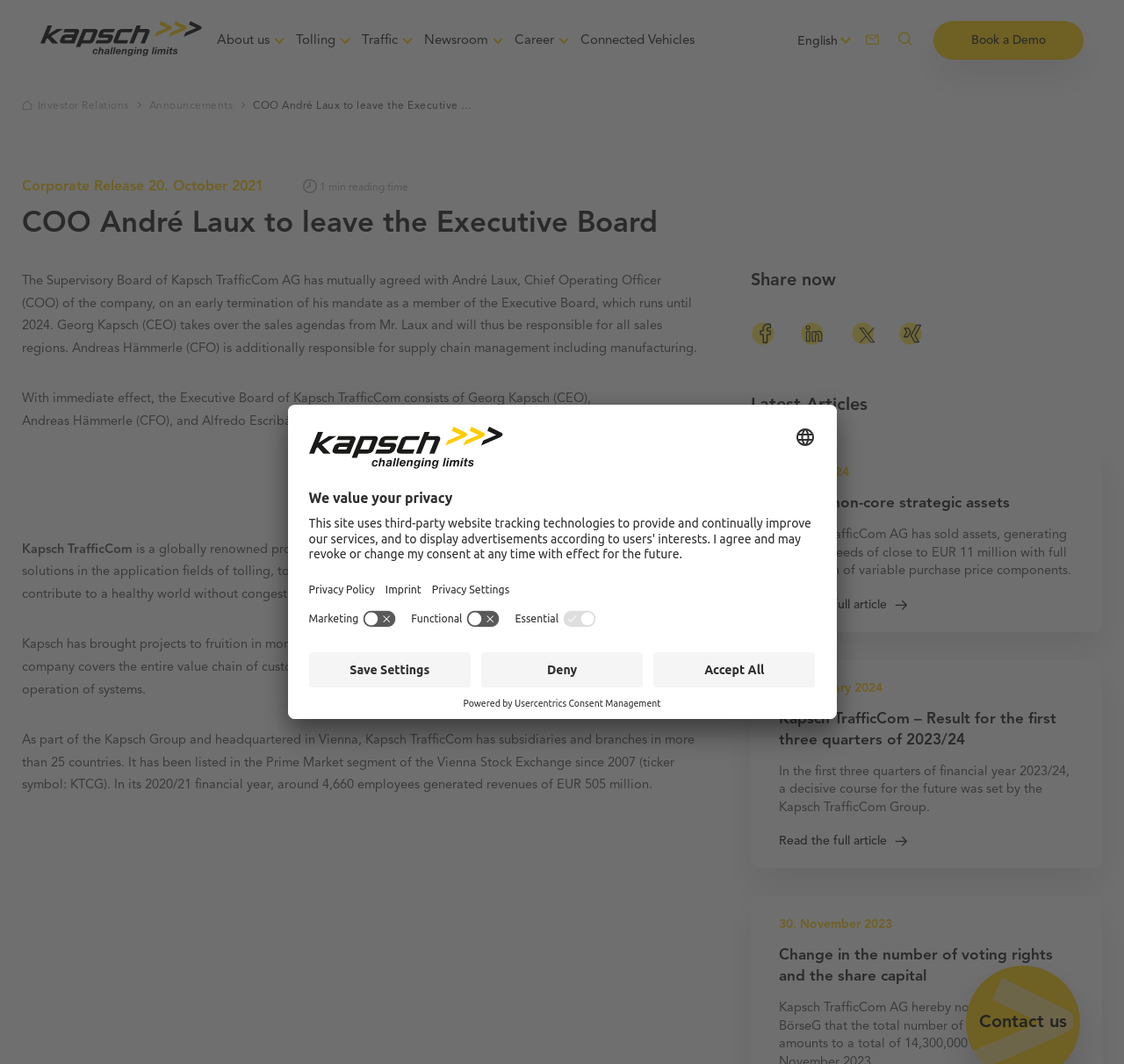Please locate the bounding box coordinates of the element that should be clicked to achieve the given instruction: "Search for something".

[0.794, 0.02, 0.823, 0.057]